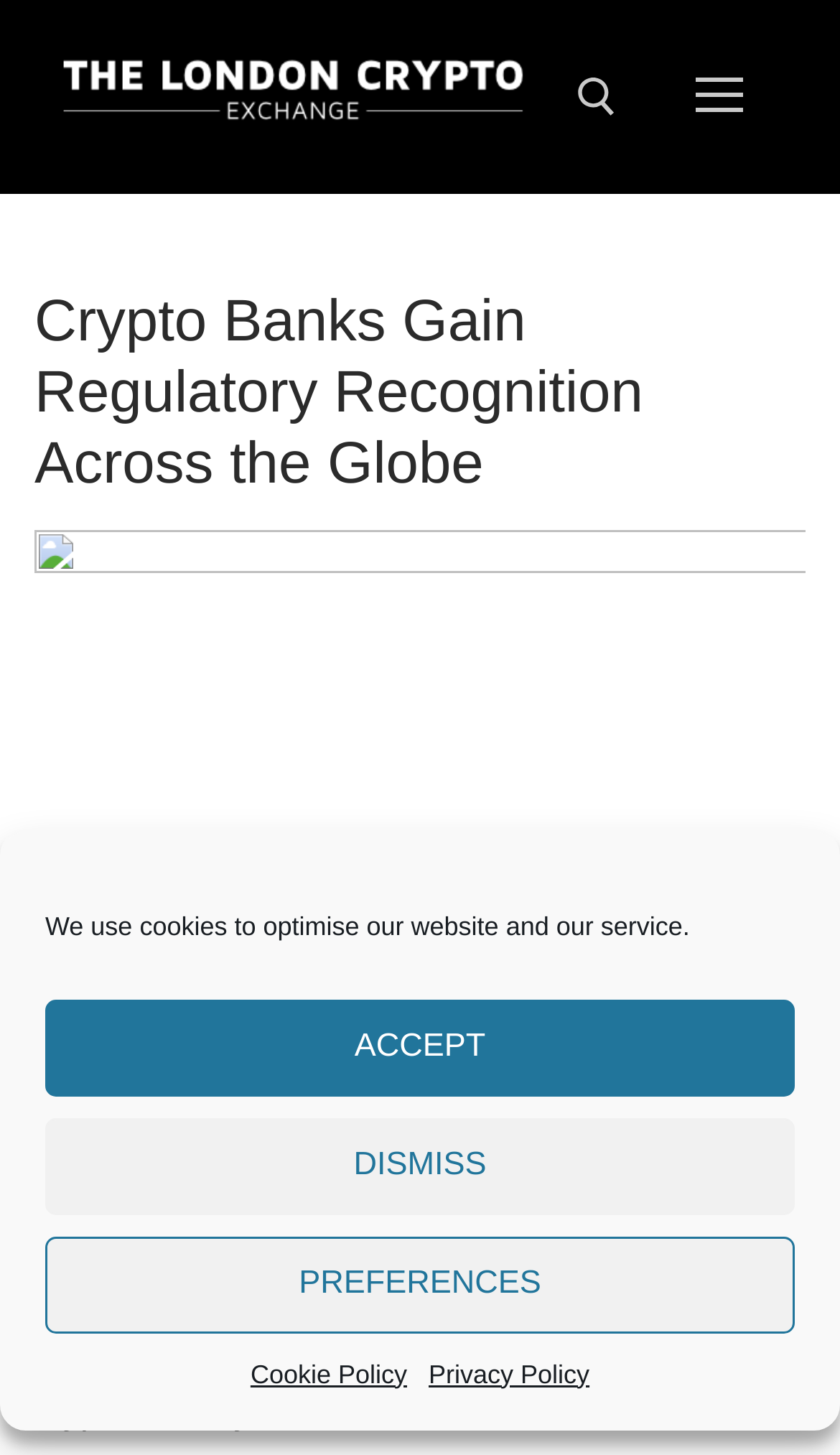How many search buttons are there?
Please interpret the details in the image and answer the question thoroughly.

I counted the search buttons on the webpage and found two of them. One is located next to the search box and the other is inside the search box.